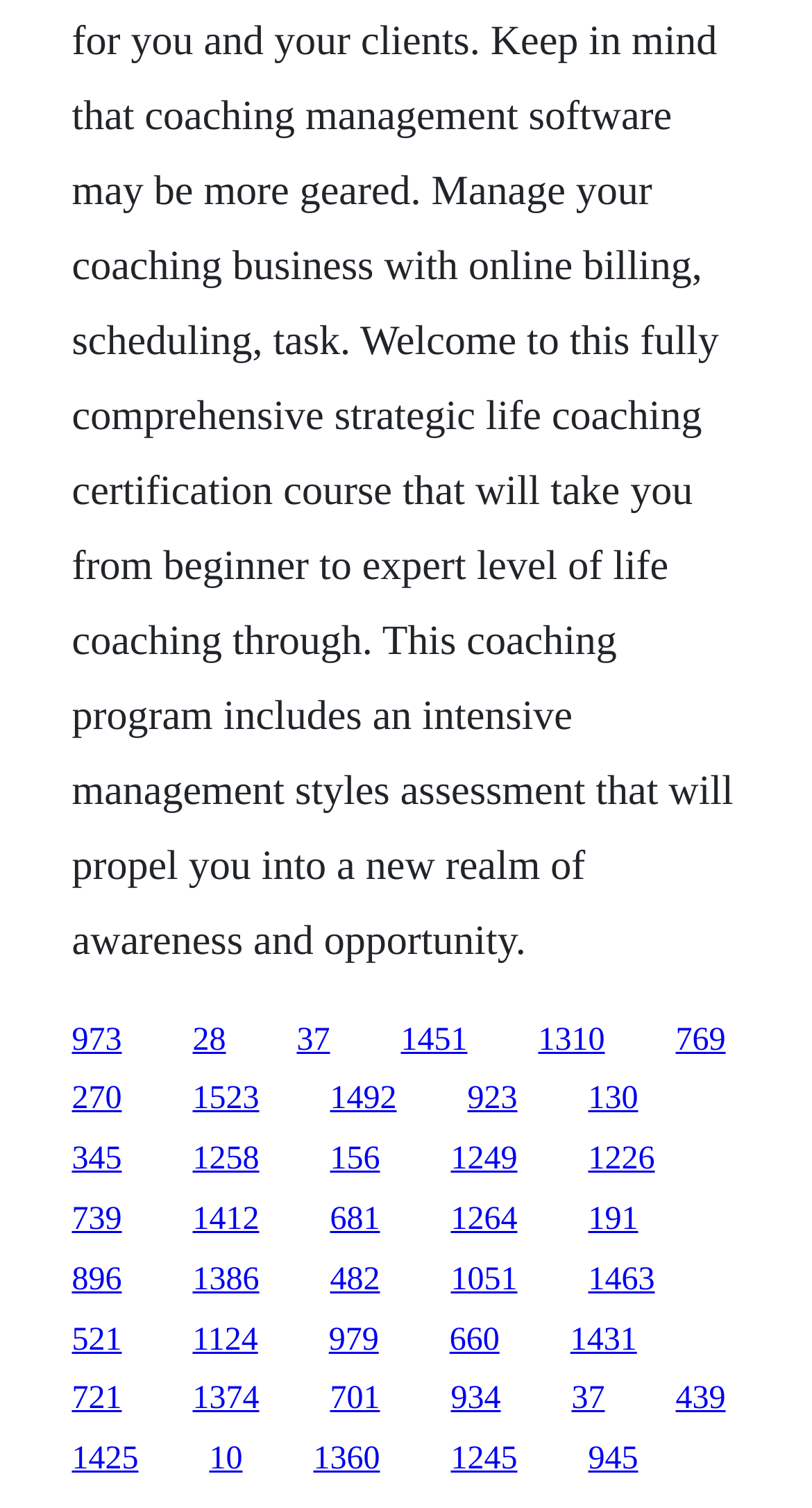Can you look at the image and give a comprehensive answer to the question:
What is the vertical position of the link '973' relative to the link '28'?

I compared the y1 and y2 coordinates of the link '973' and the link '28'. Since the y1 and y2 values of '973' are smaller than those of '28', I concluded that '973' is above '28' vertically.